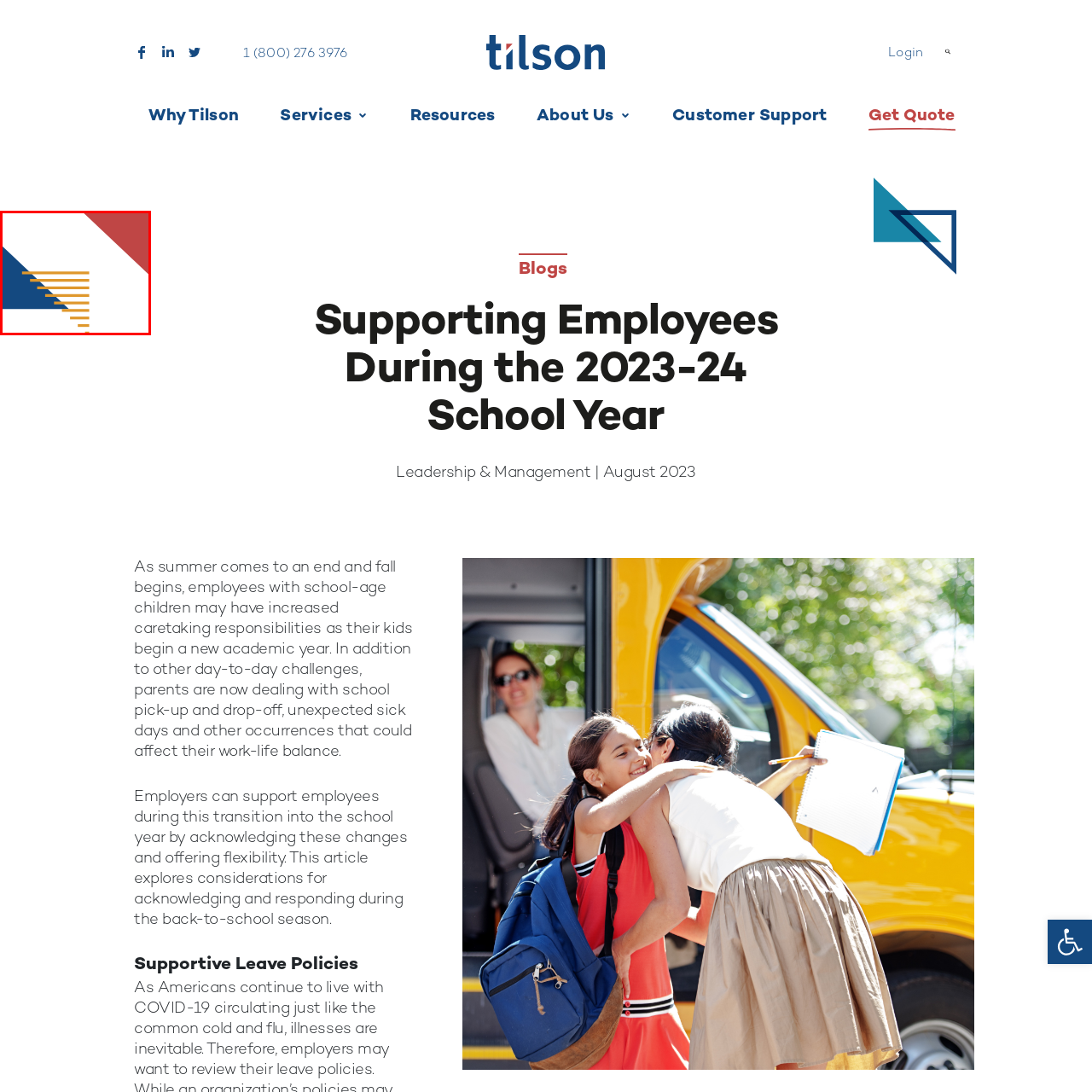Provide a comprehensive description of the image contained within the red rectangle.

The image features a modern and abstract design, predominantly composed of a striking color palette. A deep blue triangular shape occupies the lower left portion, contrasting sharply with a clean white background. In the upper right, a rich red triangle adds an energetic touch. Horizontal lines in a warm golden hue run parallel across the blue section, lending a dynamic and rhythmic feel to the composition. This visually engaging artwork reflects a contemporary aesthetic, suitable for a professional setting, symbolizing creativity and forward-thinking.